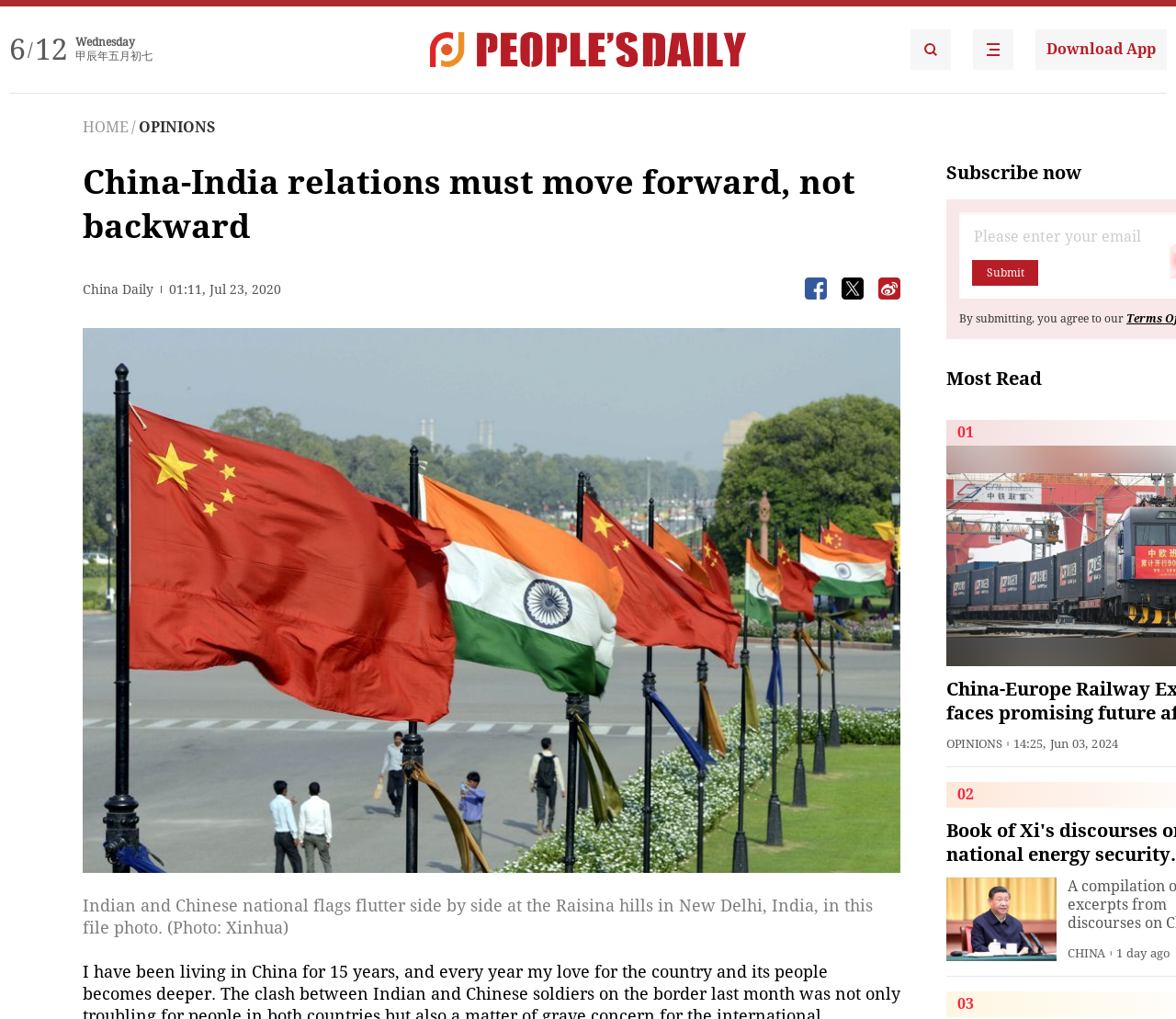Please find the bounding box for the following UI element description. Provide the coordinates in (top-left x, top-left y, bottom-right x, bottom-right y) format, with values between 0 and 1: alt="People's Daily English language App"

[0.827, 0.029, 0.862, 0.069]